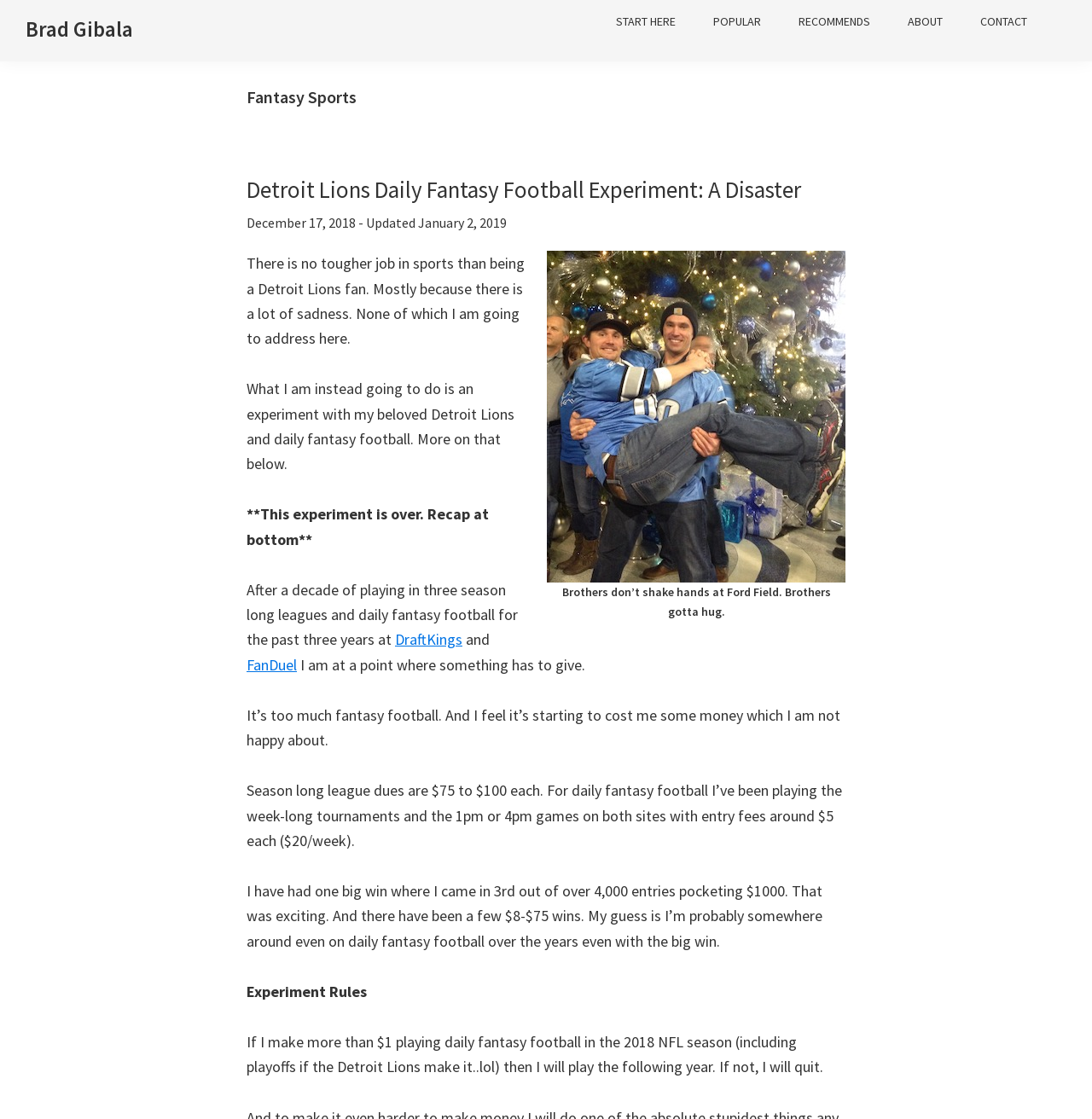Describe the webpage in detail, including text, images, and layout.

The webpage is about Fantasy Sports Archives, specifically focused on the Detroit Lions and daily fantasy football. At the top, there are two "Skip to" links, followed by a link to the author's name, Brad Gibala. Below this, there is a main navigation menu with five links: "START HERE", "POPULAR", "RECOMMENDS", "ABOUT", and "CONTACT".

The main content of the page is divided into sections. The first section has a heading "Fantasy Sports" and a subheading "Detroit Lions Daily Fantasy Football Experiment: A Disaster". Below this, there is a link to the same title, followed by a date "December 17, 2018" and an updated date "January 2, 2019".

Next to this section, there is an image of a Christmas tree at Ford Field with a caption "Brothers don’t shake hands at Ford Field. Brothers gotta hug." Below the image, there is a block of text discussing the difficulties of being a Detroit Lions fan and the author's experiment with daily fantasy football.

The text is divided into several paragraphs, with the author explaining their experience with daily fantasy football, including their wins and losses, and the costs associated with playing. The author then outlines the rules of their experiment, stating that if they make more than $1 playing daily fantasy football in the 2018 NFL season, they will continue to play the following year, otherwise, they will quit.

Overall, the webpage has a simple layout with a focus on the author's writing and a few images. The text is well-organized and easy to follow, with clear headings and paragraphs.